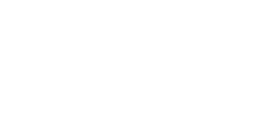What is the general temperament of Labradors?
Use the information from the image to give a detailed answer to the question.

Despite the fact that Labradors can face challenges related to anxiety, they are generally known for their friendly and playful demeanor, making them cheerful companions.